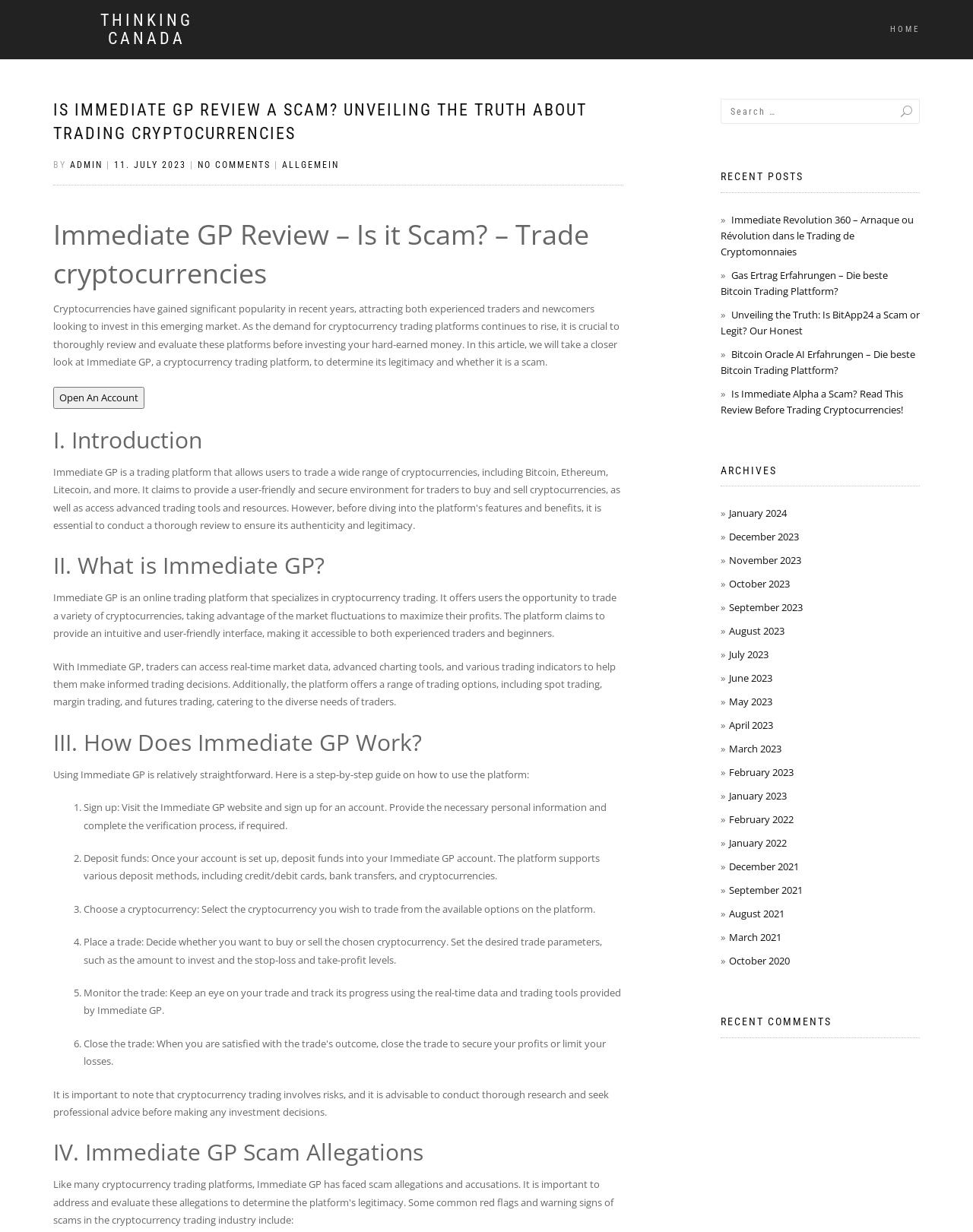Create a detailed narrative describing the layout and content of the webpage.

This webpage is an article discussing the legitimacy of Immediate GP, a cryptocurrency trading platform. At the top, there is a layout table with a link to "THINKING CANADA" on the left and a link to "HOME" on the right. Below this, there is a heading that reads "IS IMMEDIATE GP REVIEW A SCAM? UNVEILING THE TRUTH ABOUT TRADING CRYPTOCURRENCIES". 

Underneath the heading, there is a link to the same title, followed by the author's name "ADMIN" and the date "11. JULY 2023". To the right of the date, there is a link to "NO COMMENTS". 

The article is divided into sections, each with its own heading. The first section introduces the topic of cryptocurrency trading and the importance of reviewing platforms like Immediate GP. 

The second section, "Immediate GP Review – Is it Scam? – Trade cryptocurrencies", provides an overview of the platform and its features. There is a button to "Open An Account" on the left side of this section. 

The following sections, "I. Introduction", "II. What is Immediate GP?", and "III. How Does Immediate GP Work?" provide more detailed information about the platform, including its features, benefits, and a step-by-step guide on how to use it. 

The next section, "IV. Immediate GP Scam Allegations", discusses the scam allegations against Immediate GP. 

On the right side of the page, there is a search bar with a button to "Search". Below this, there is a section titled "RECENT POSTS" with links to several articles related to cryptocurrency trading. 

Further down, there is a section titled "ARCHIVES" with links to articles from different months and years. Finally, there is a section titled "RECENT COMMENTS", but it appears to be empty.